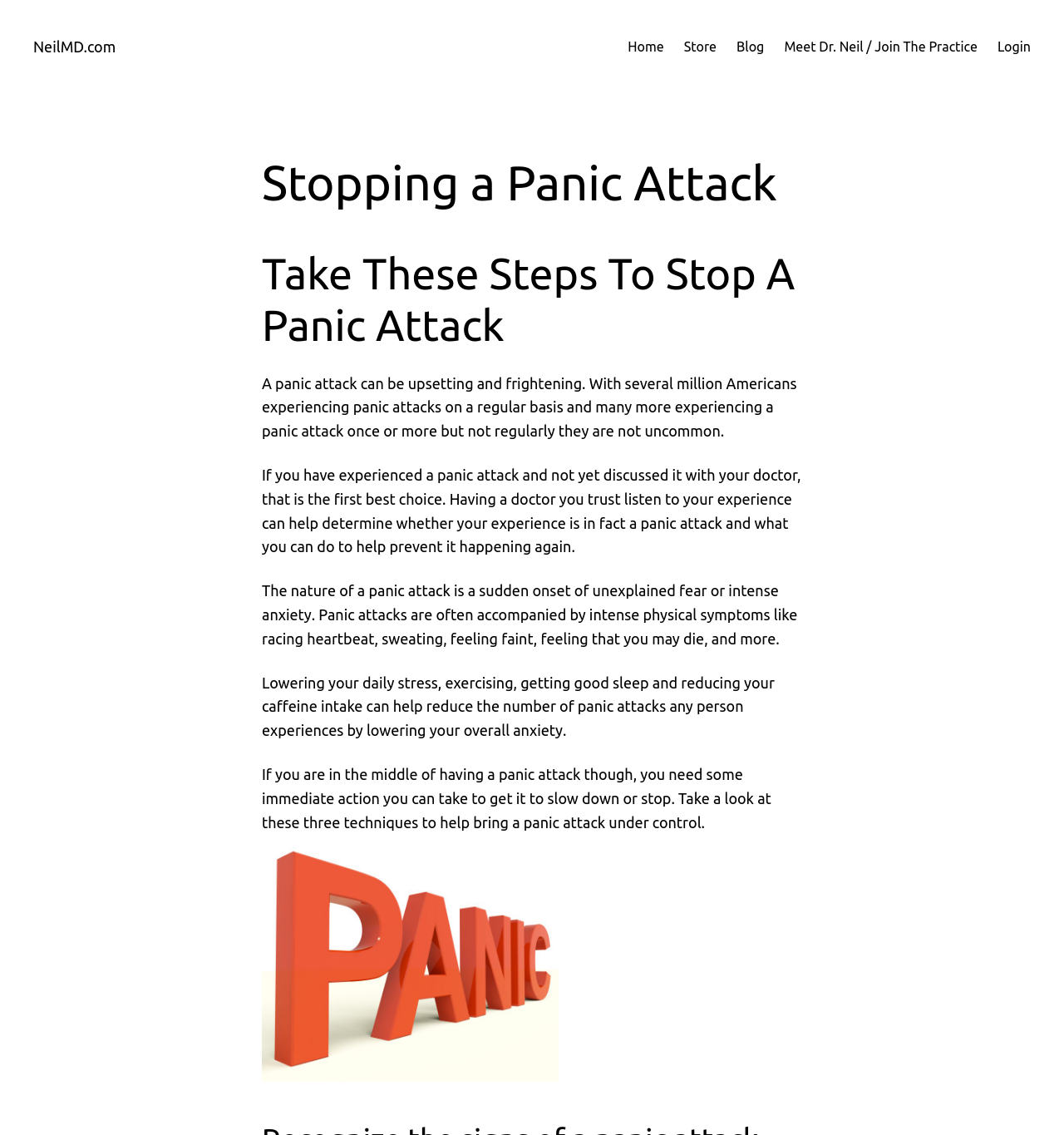How can you reduce the number of panic attacks?
Please respond to the question with a detailed and well-explained answer.

The webpage suggests that lowering your daily stress, exercising, getting good sleep, and reducing your caffeine intake can help reduce the number of panic attacks any person experiences by lowering your overall anxiety.